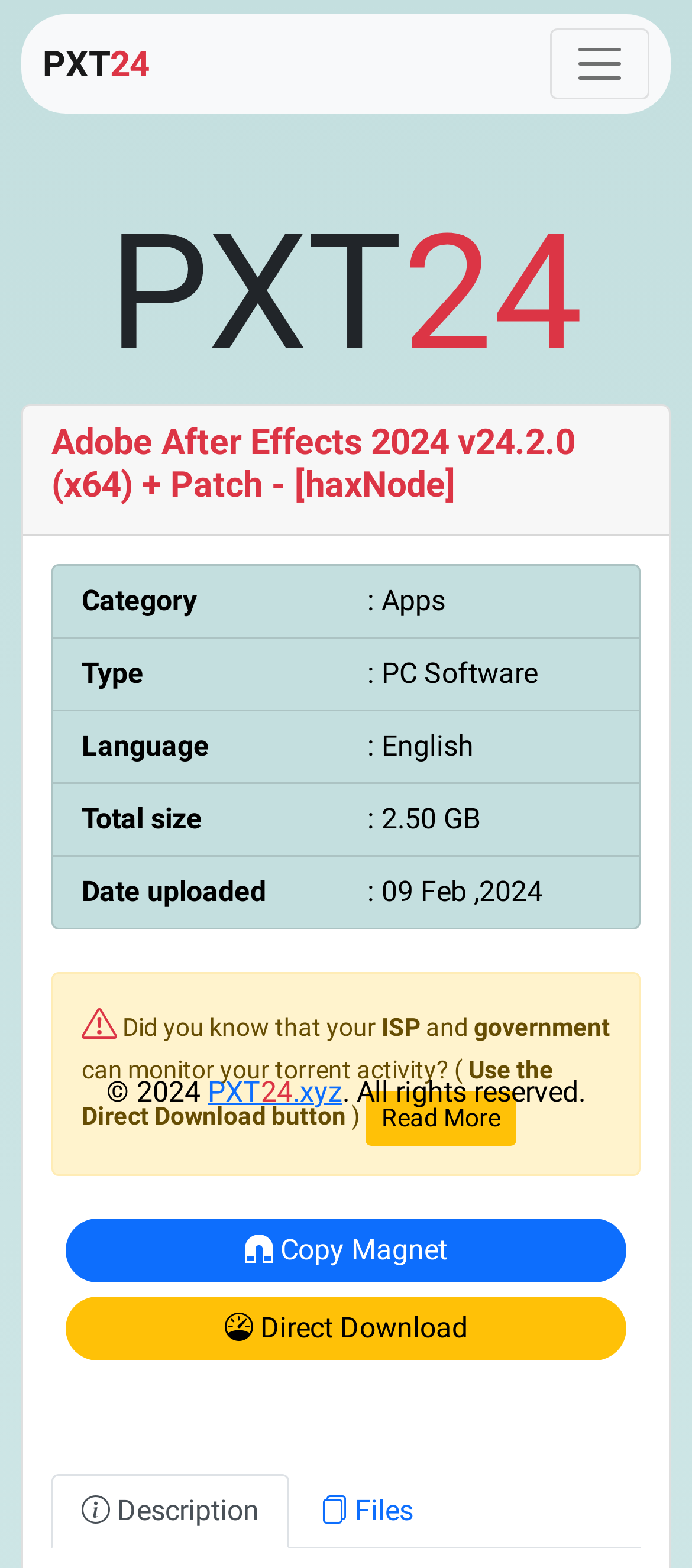Please specify the bounding box coordinates of the area that should be clicked to accomplish the following instruction: "Click the Read More button". The coordinates should consist of four float numbers between 0 and 1, i.e., [left, top, right, bottom].

[0.528, 0.696, 0.746, 0.731]